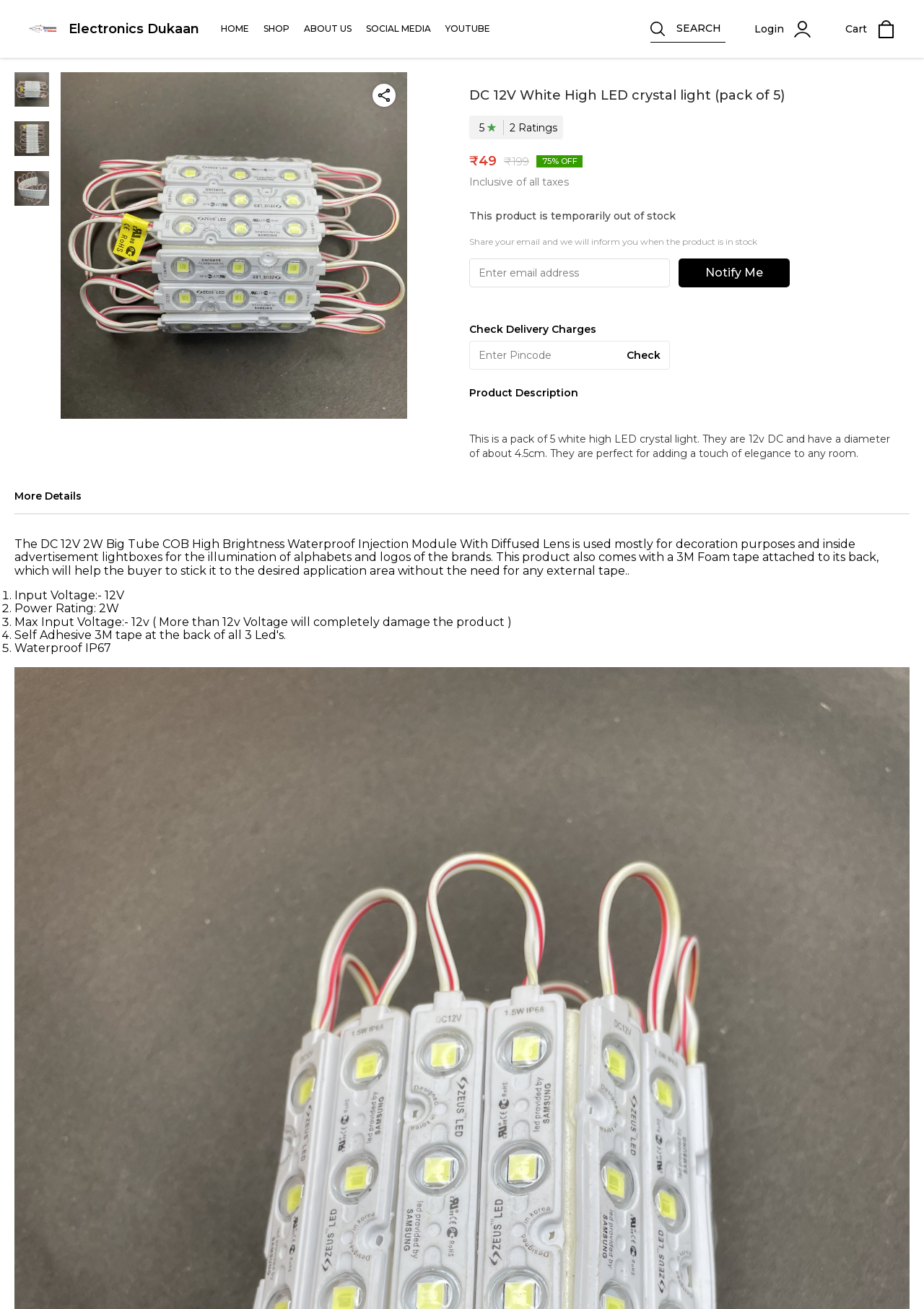What is the diameter of the DC 12V White High LED crystal light?
Respond to the question with a well-detailed and thorough answer.

The diameter of the DC 12V White High LED crystal light is mentioned in the product description section, which is 4.5cm.